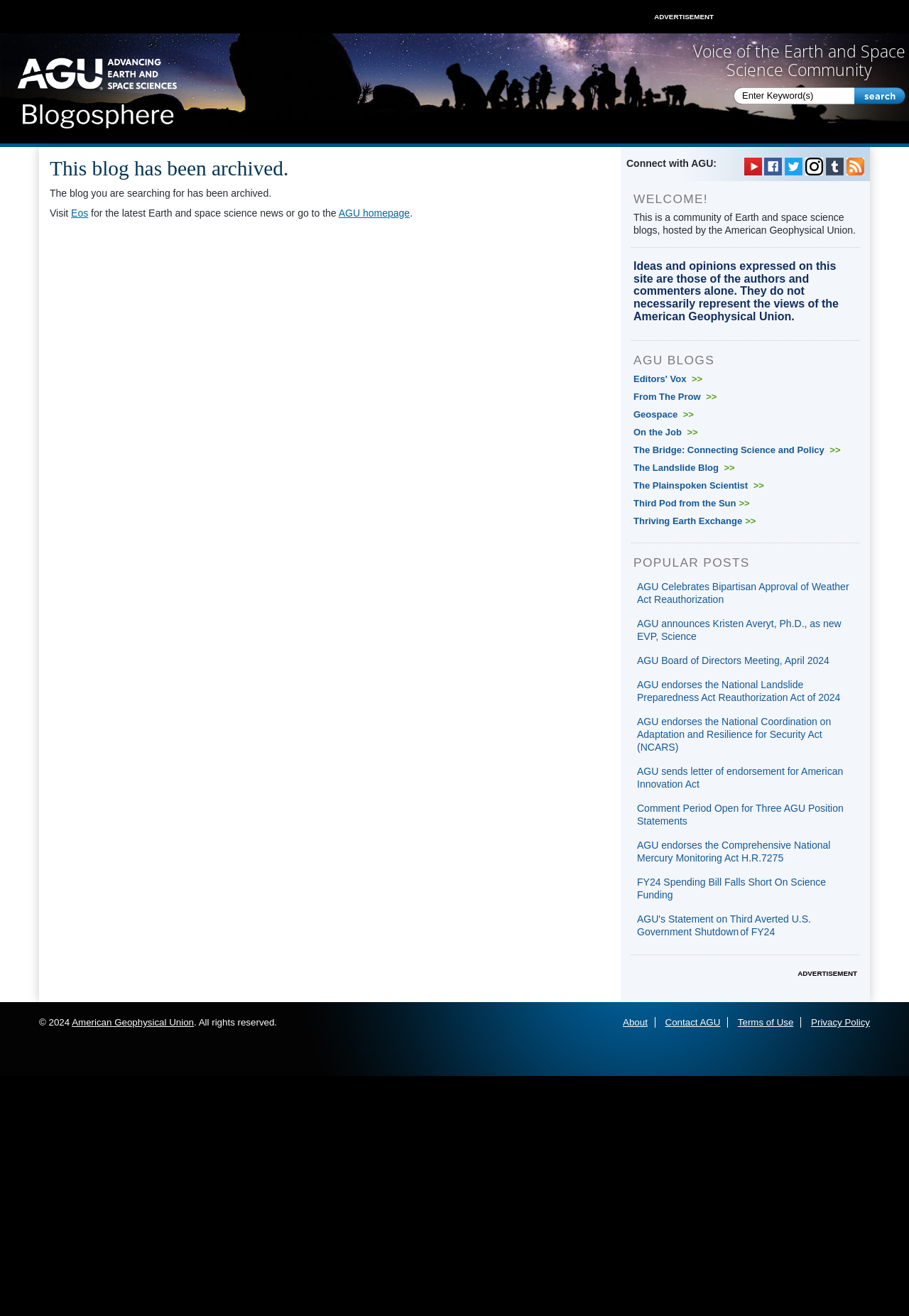Indicate the bounding box coordinates of the element that must be clicked to execute the instruction: "Go to the AGU homepage". The coordinates should be given as four float numbers between 0 and 1, i.e., [left, top, right, bottom].

[0.372, 0.206, 0.451, 0.215]